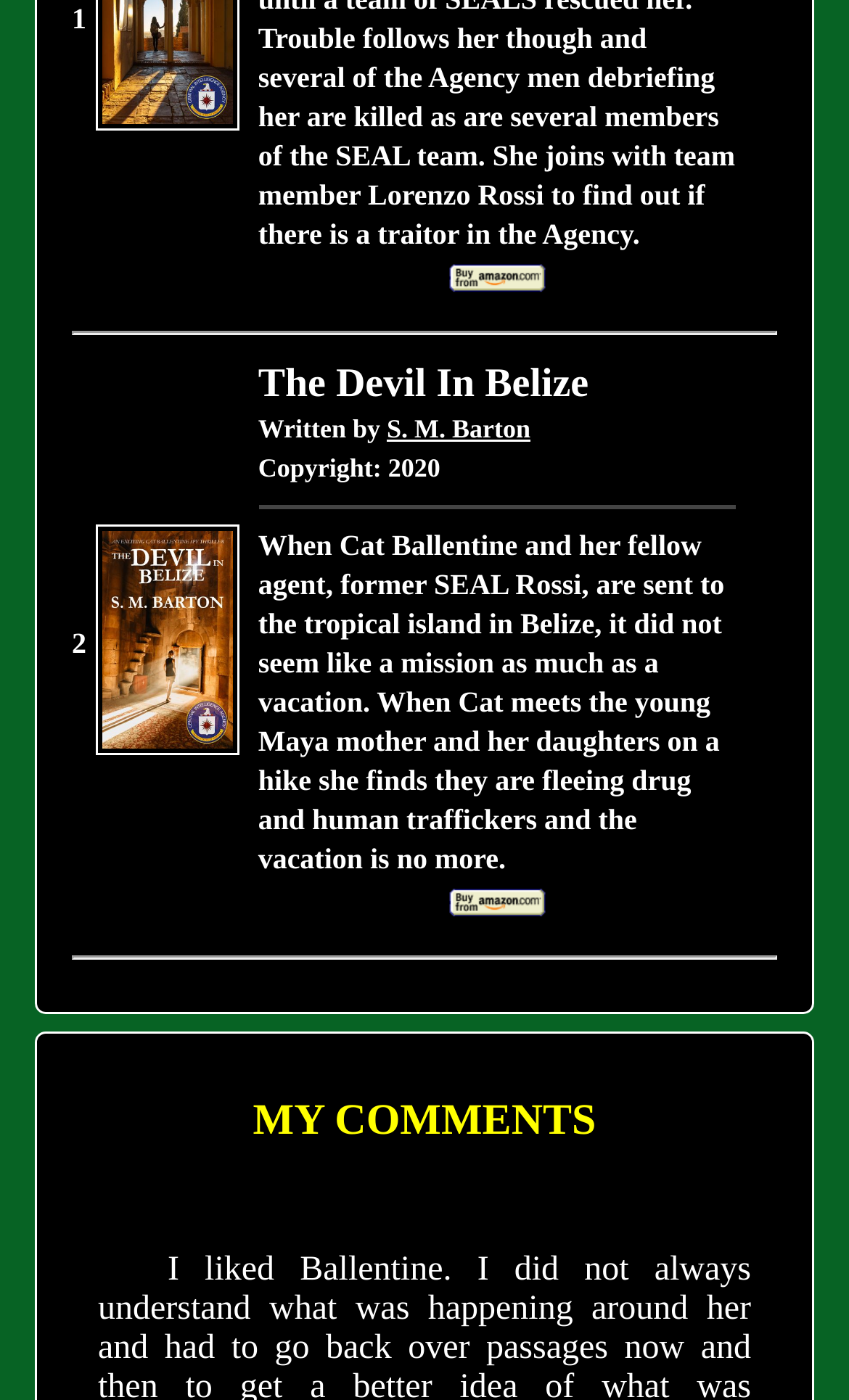What is the copyright year of the book 'The Devil In Belize'?
We need a detailed and meticulous answer to the question.

I found the copyright year '2020' mentioned in the book description of 'The Devil In Belize'.